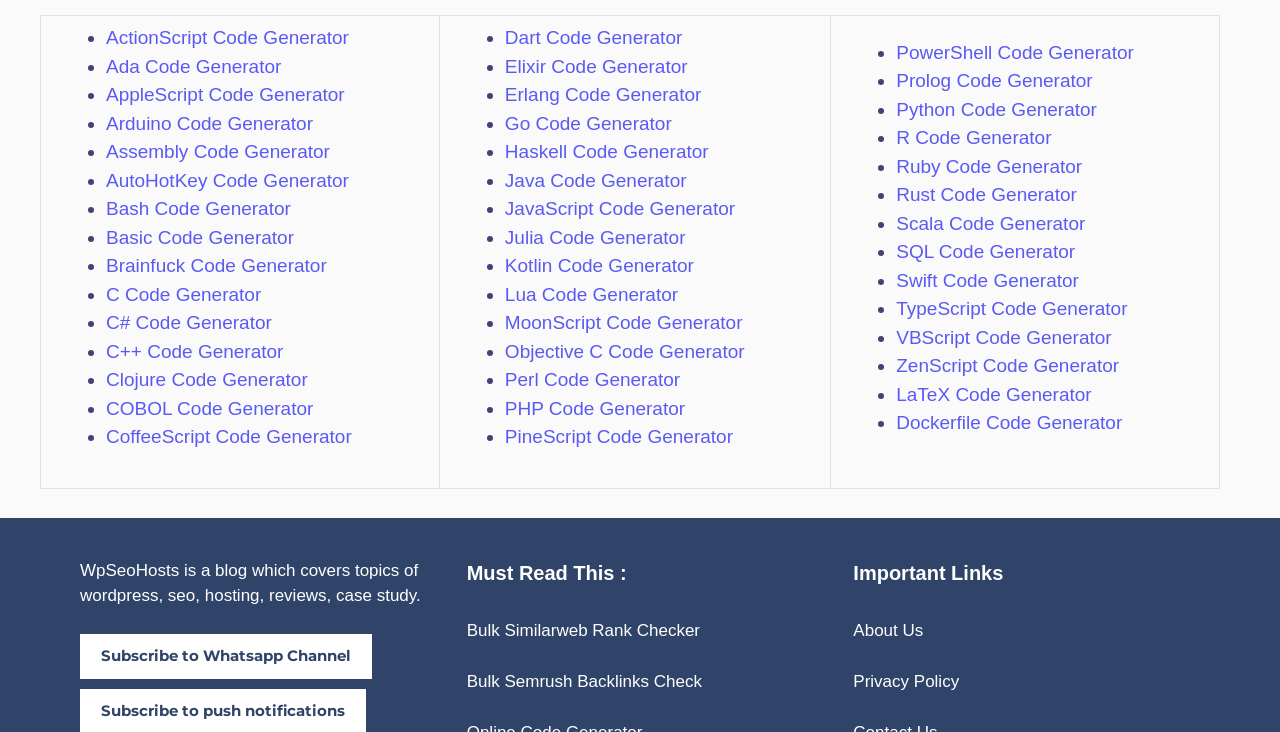What is the first code generator listed?
Refer to the image and provide a concise answer in one word or phrase.

ActionScript Code Generator